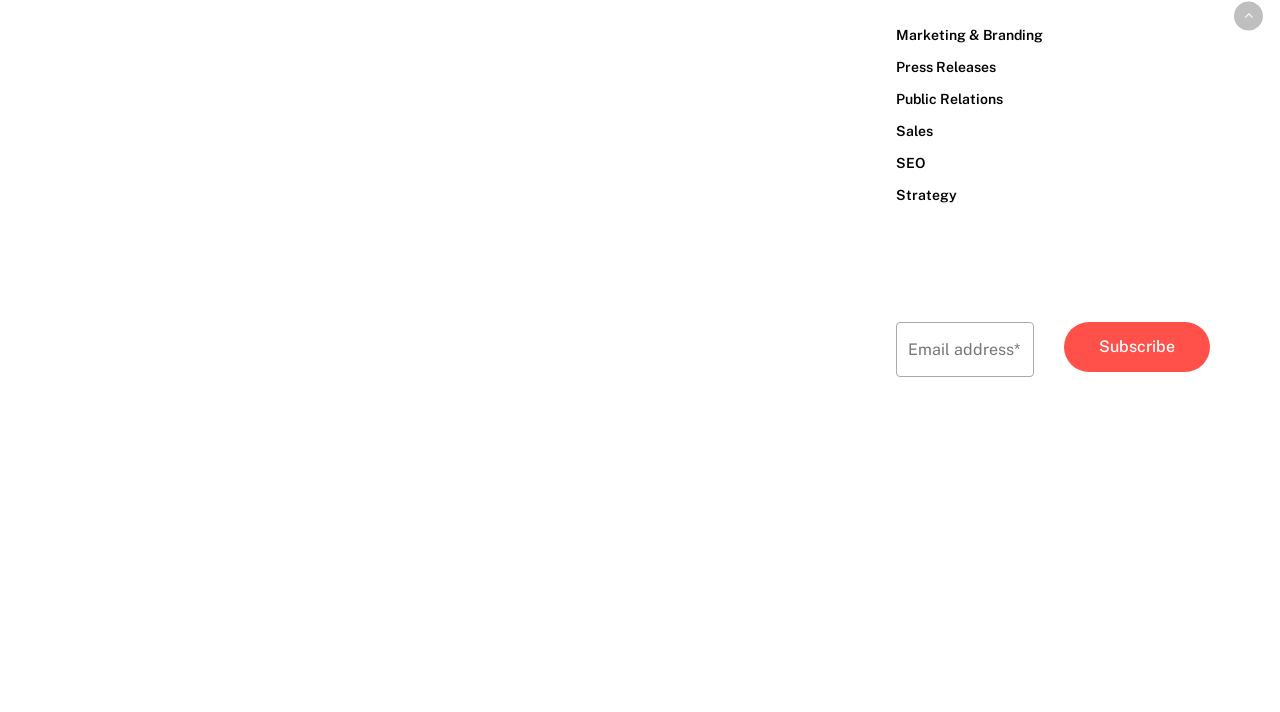What are the different services offered by the company?
Based on the screenshot, answer the question with a single word or phrase.

Marketing, PR, Sales, SEO, Strategy